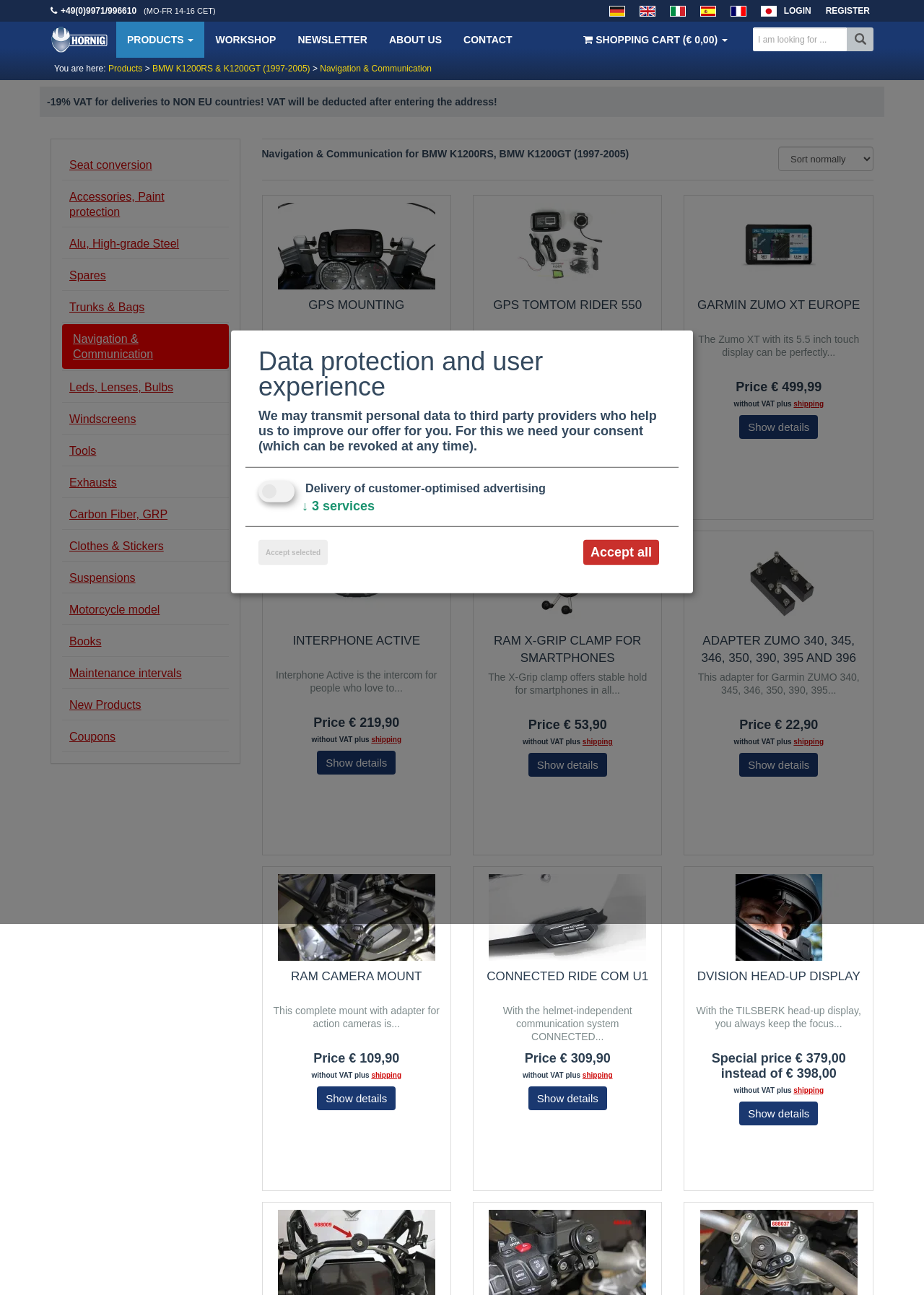Bounding box coordinates should be provided in the format (top-left x, top-left y, bottom-right x, bottom-right y) with all values between 0 and 1. Identify the bounding box for this UI element: parent_node: Doppelherz B-Komplex DEPOT

None